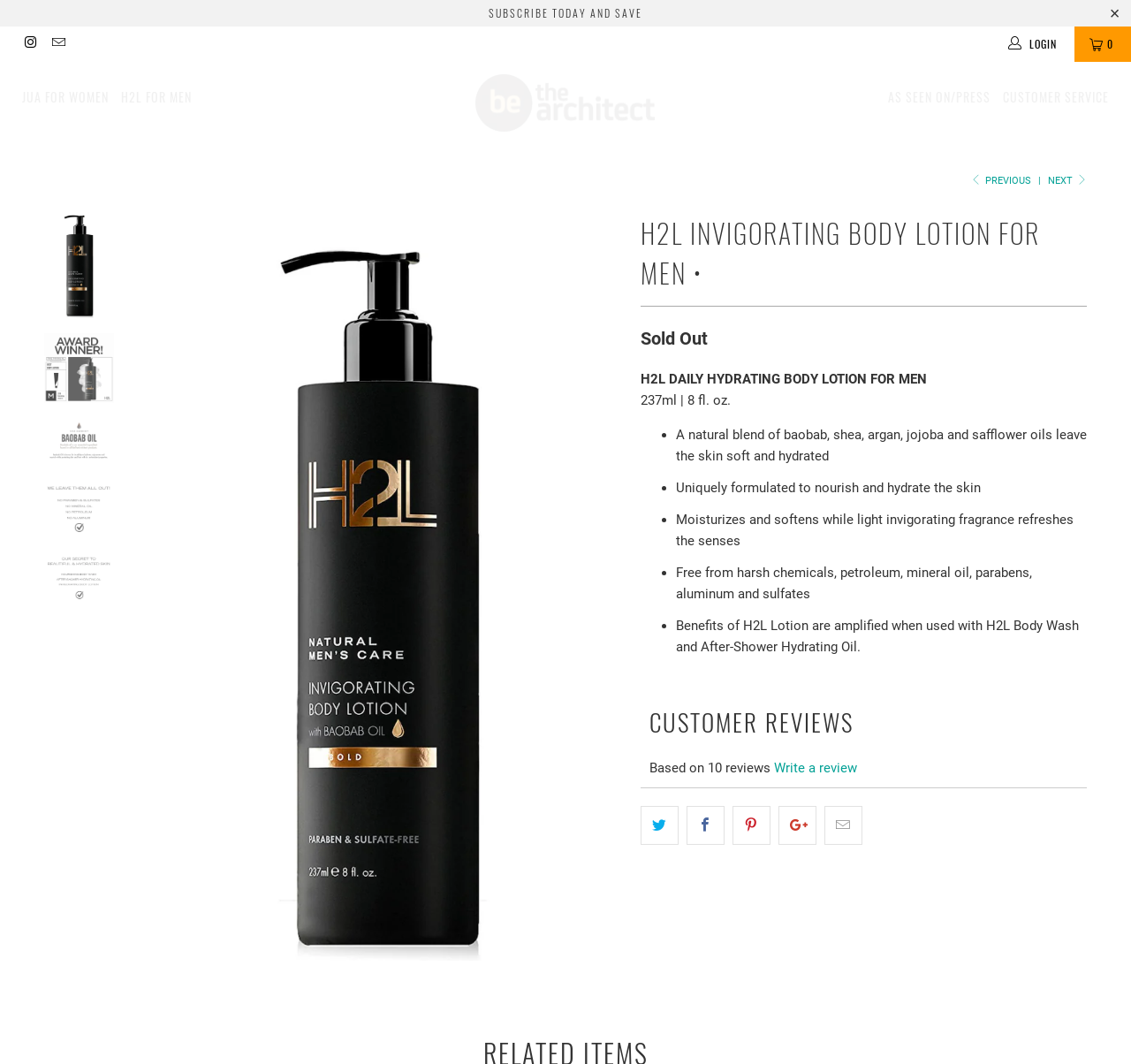Identify the bounding box of the HTML element described as: "title="Email this to a friend"".

[0.729, 0.758, 0.763, 0.794]